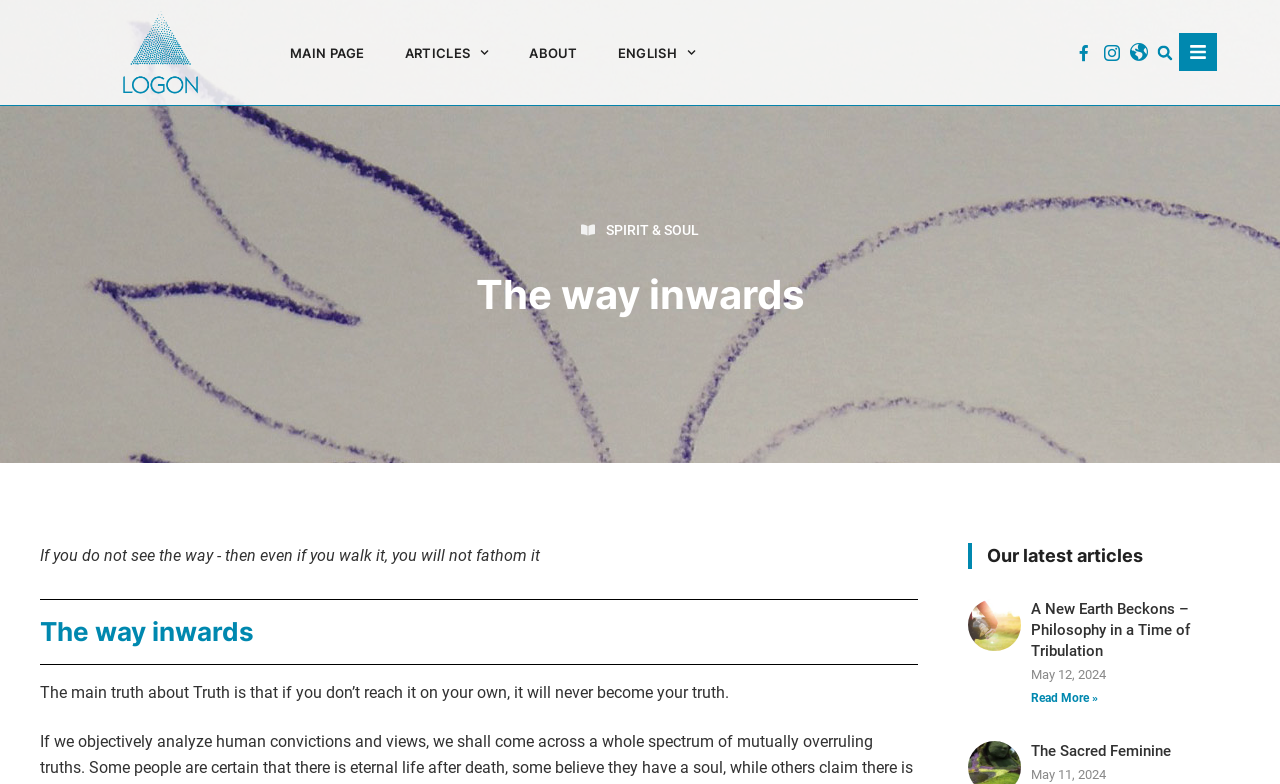Highlight the bounding box coordinates of the element that should be clicked to carry out the following instruction: "Go to ARTICLES". The coordinates must be given as four float numbers ranging from 0 to 1, i.e., [left, top, right, bottom].

[0.308, 0.04, 0.39, 0.094]